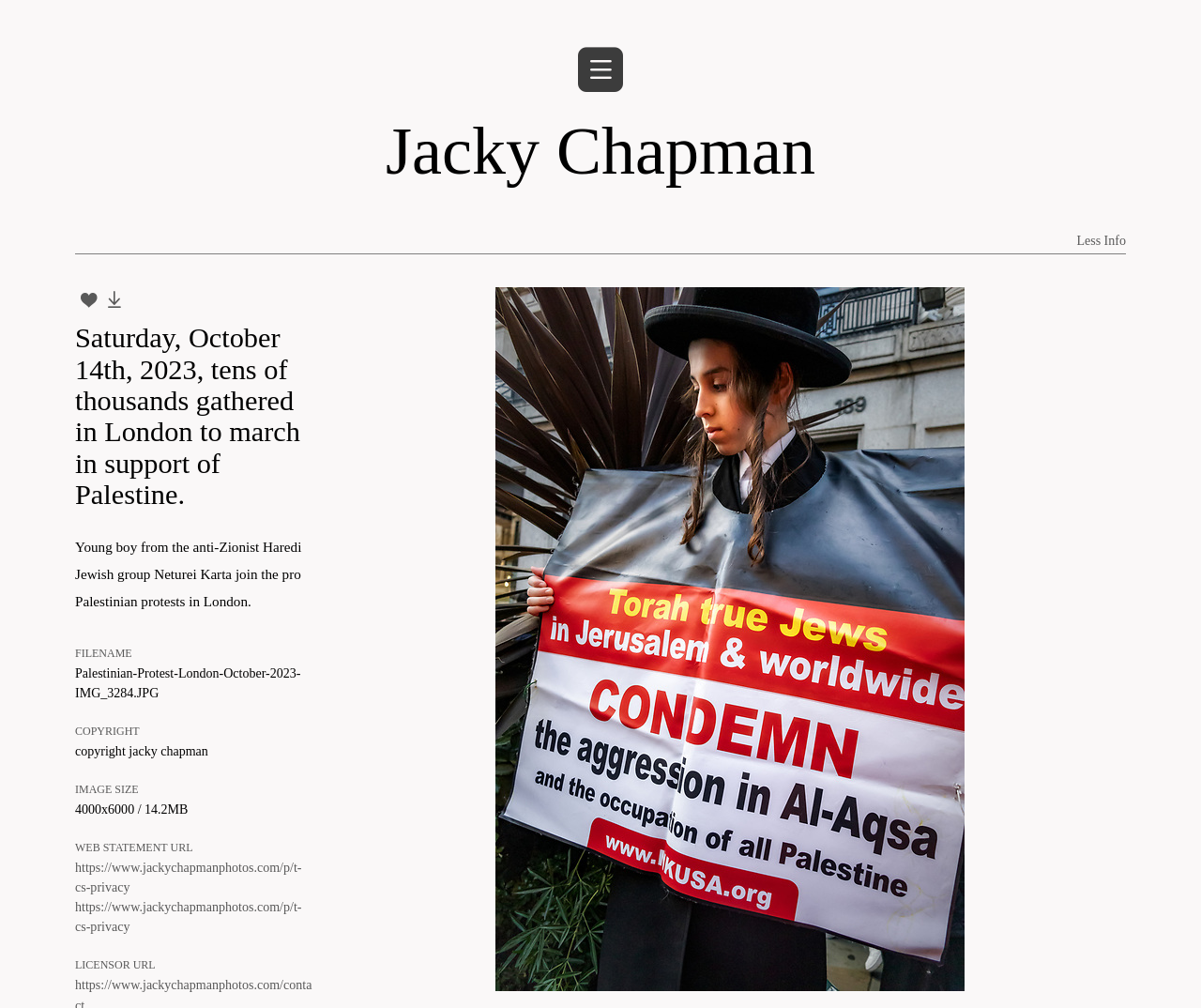Please reply to the following question using a single word or phrase: 
What is the photographer's name?

Jacky Chapman